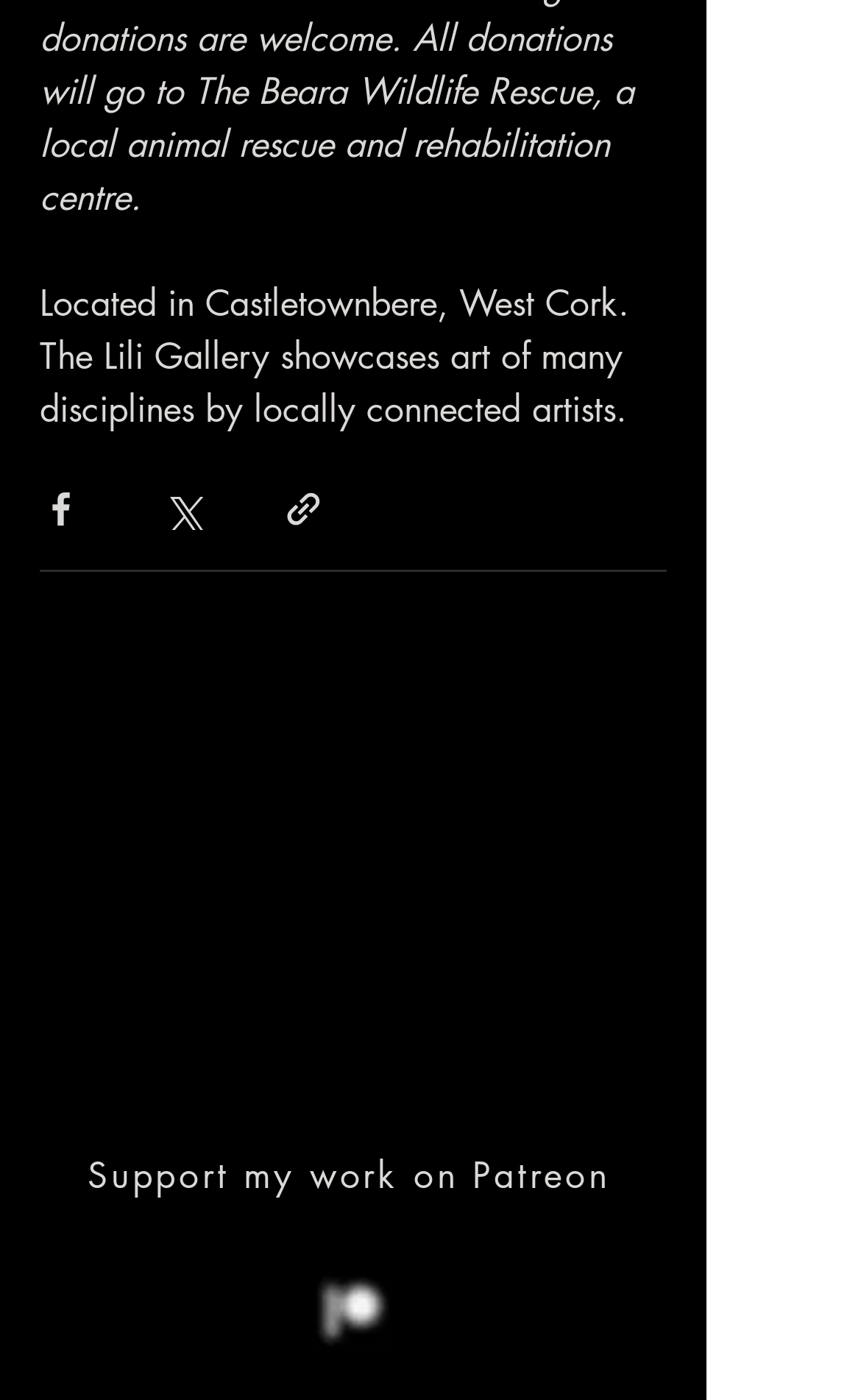What is the type of social media platform represented by the White Instagram Icon?
Please interpret the details in the image and answer the question thoroughly.

The answer can be found in the link element with the text 'White Instagram Icon' which is a child of the list element with the text 'Social Bar'.